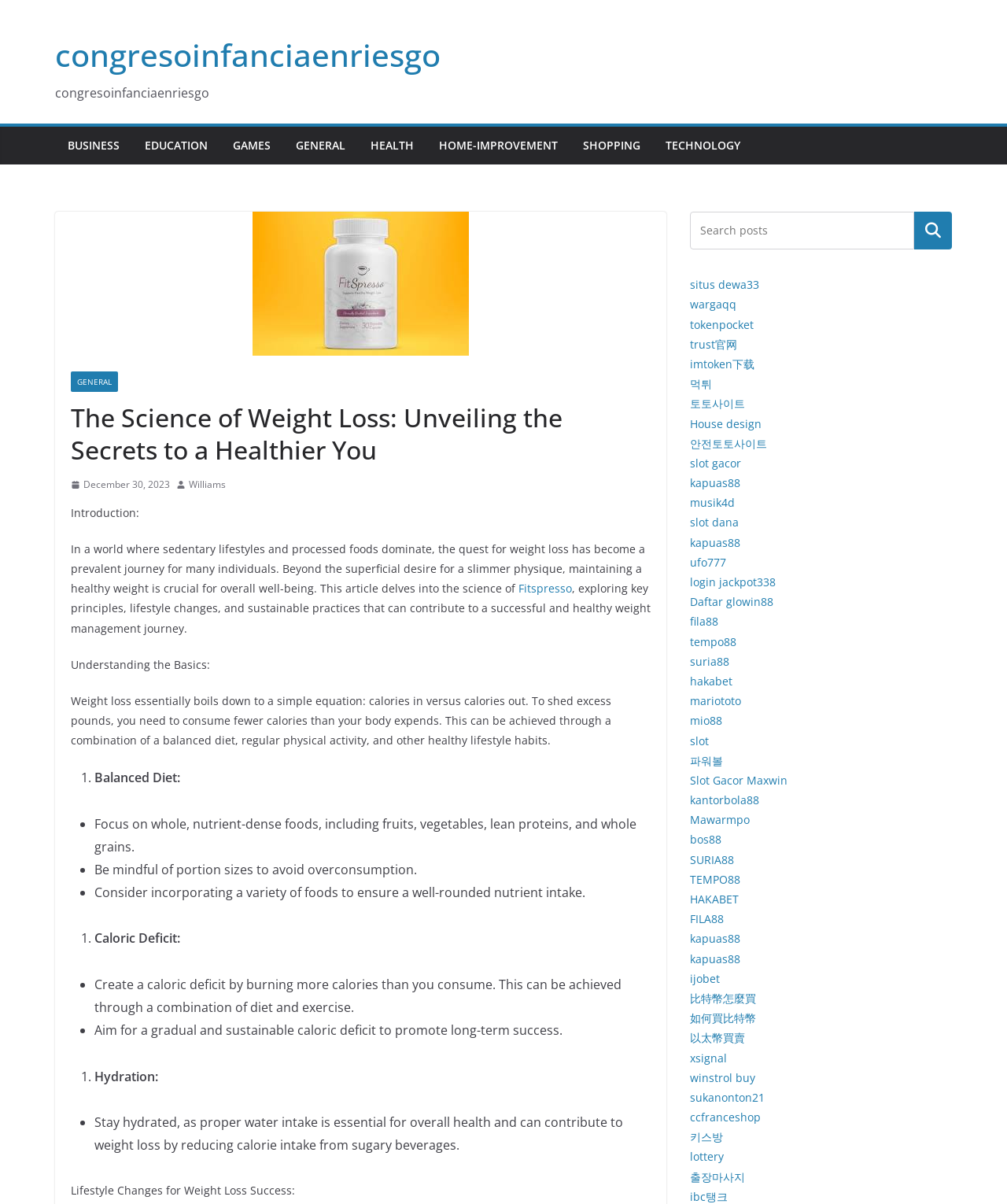Find the bounding box coordinates for the element that must be clicked to complete the instruction: "Explore the BUSINESS category". The coordinates should be four float numbers between 0 and 1, indicated as [left, top, right, bottom].

[0.067, 0.112, 0.119, 0.13]